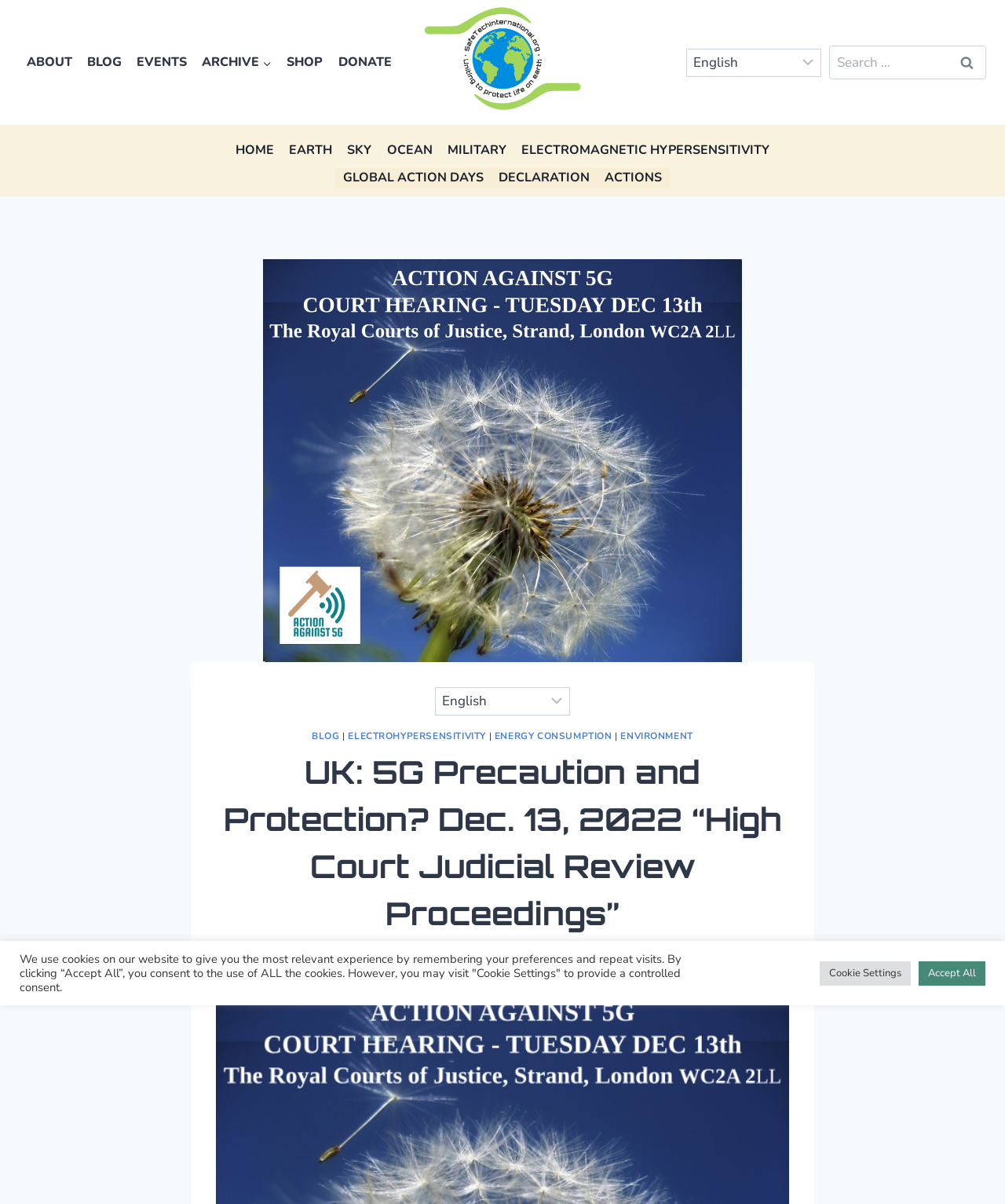What is the date of the last update?
Answer with a single word or phrase by referring to the visual content.

November 28, 2022